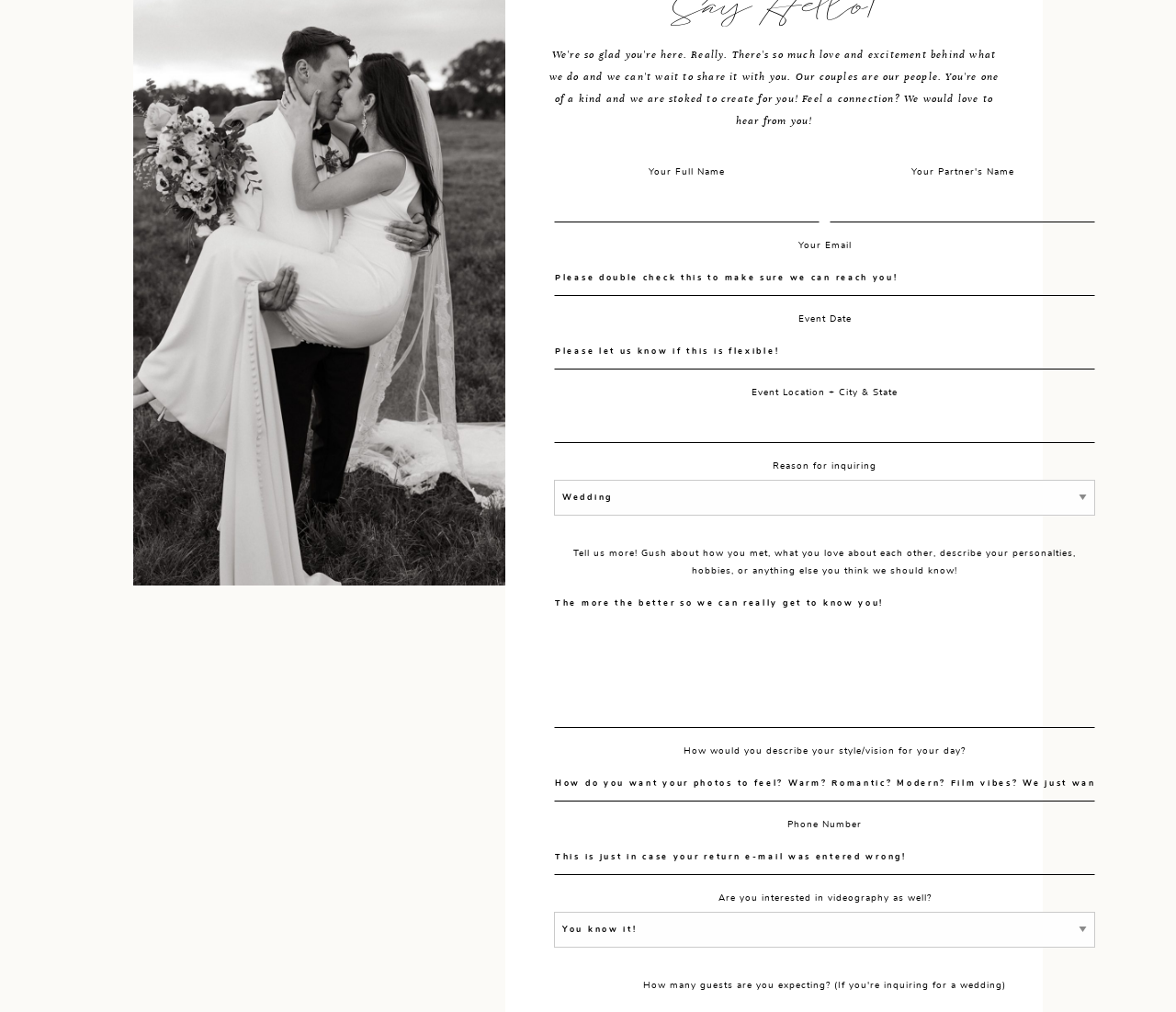Determine the bounding box coordinates for the element that should be clicked to follow this instruction: "Enter your full name". The coordinates should be given as four float numbers between 0 and 1, in the format [left, top, right, bottom].

[0.471, 0.183, 0.697, 0.219]